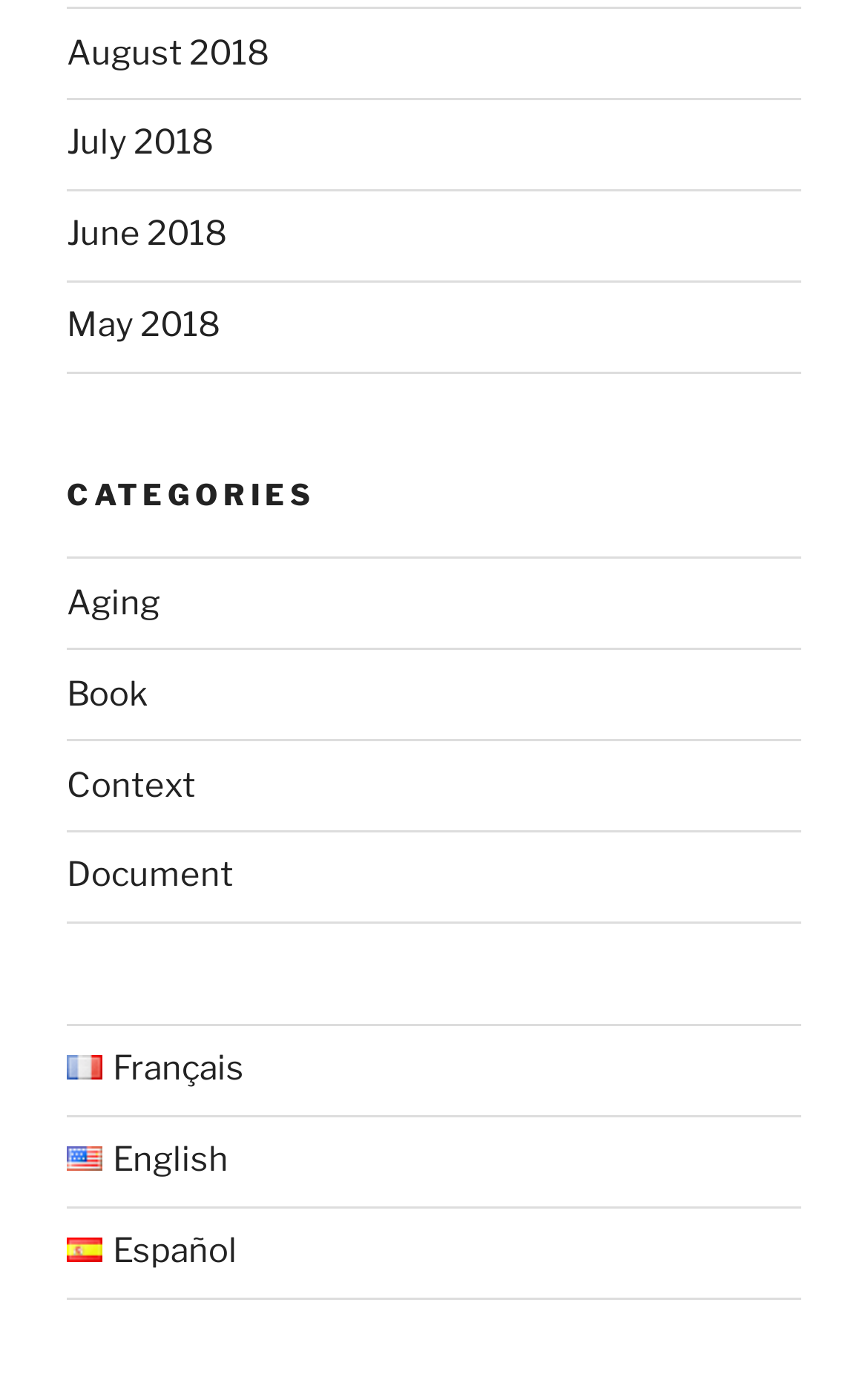Calculate the bounding box coordinates for the UI element based on the following description: "gPhotoShow Pro". Ensure the coordinates are four float numbers between 0 and 1, i.e., [left, top, right, bottom].

None